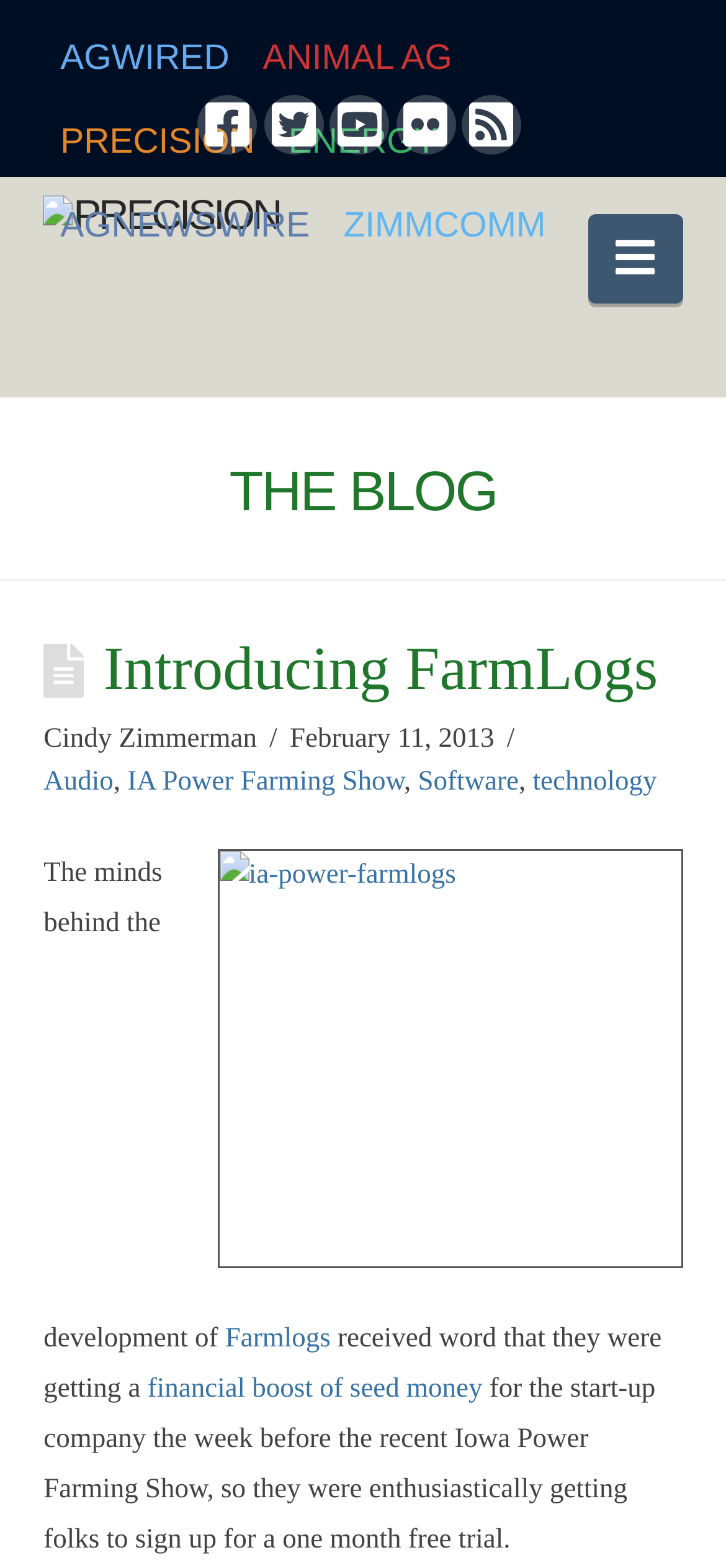Answer the question with a brief word or phrase:
What is the name of the author of the blog post?

Cindy Zimmerman